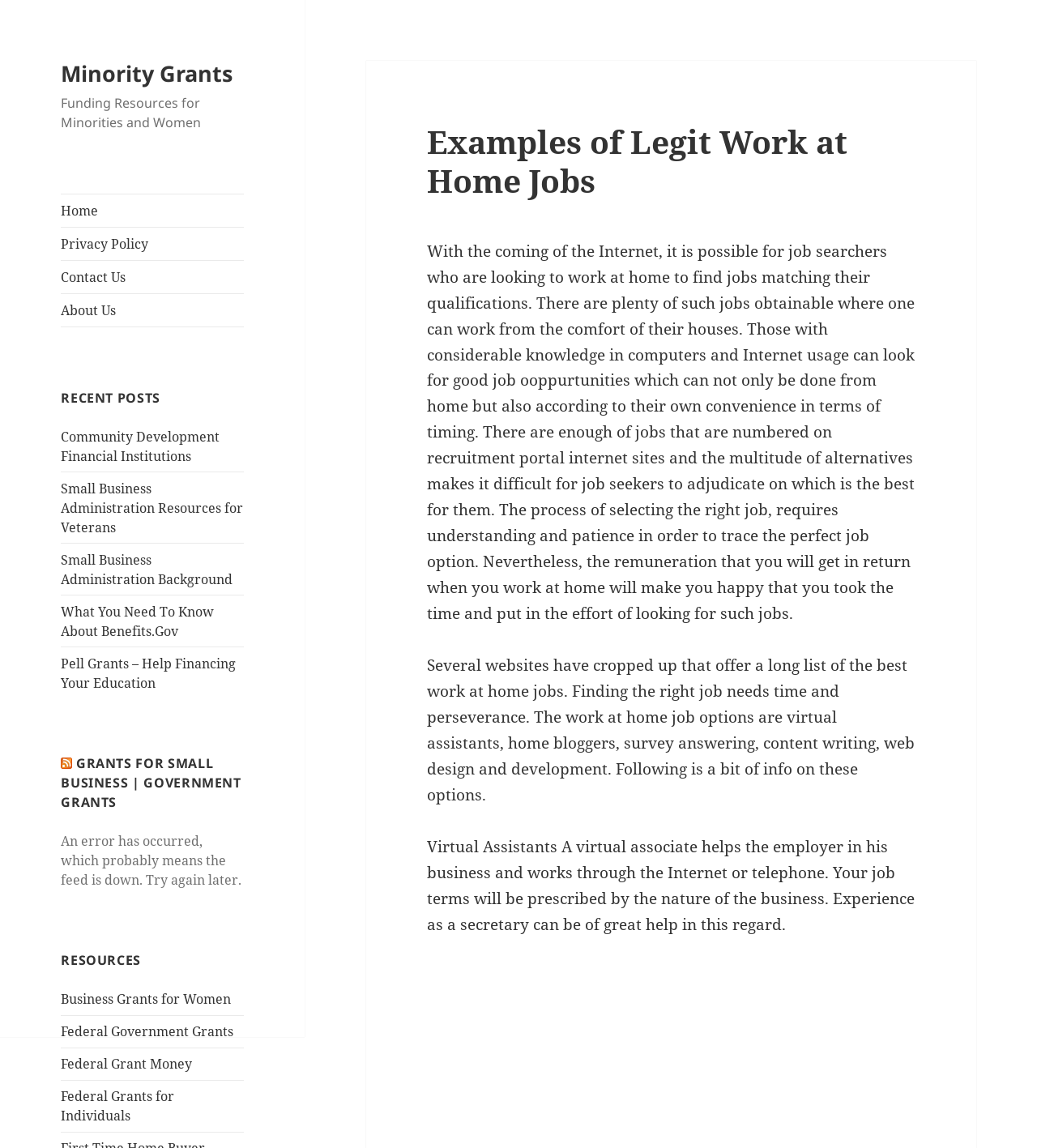What is the main topic of the webpage?
Based on the image, provide your answer in one word or phrase.

Work at Home Jobs